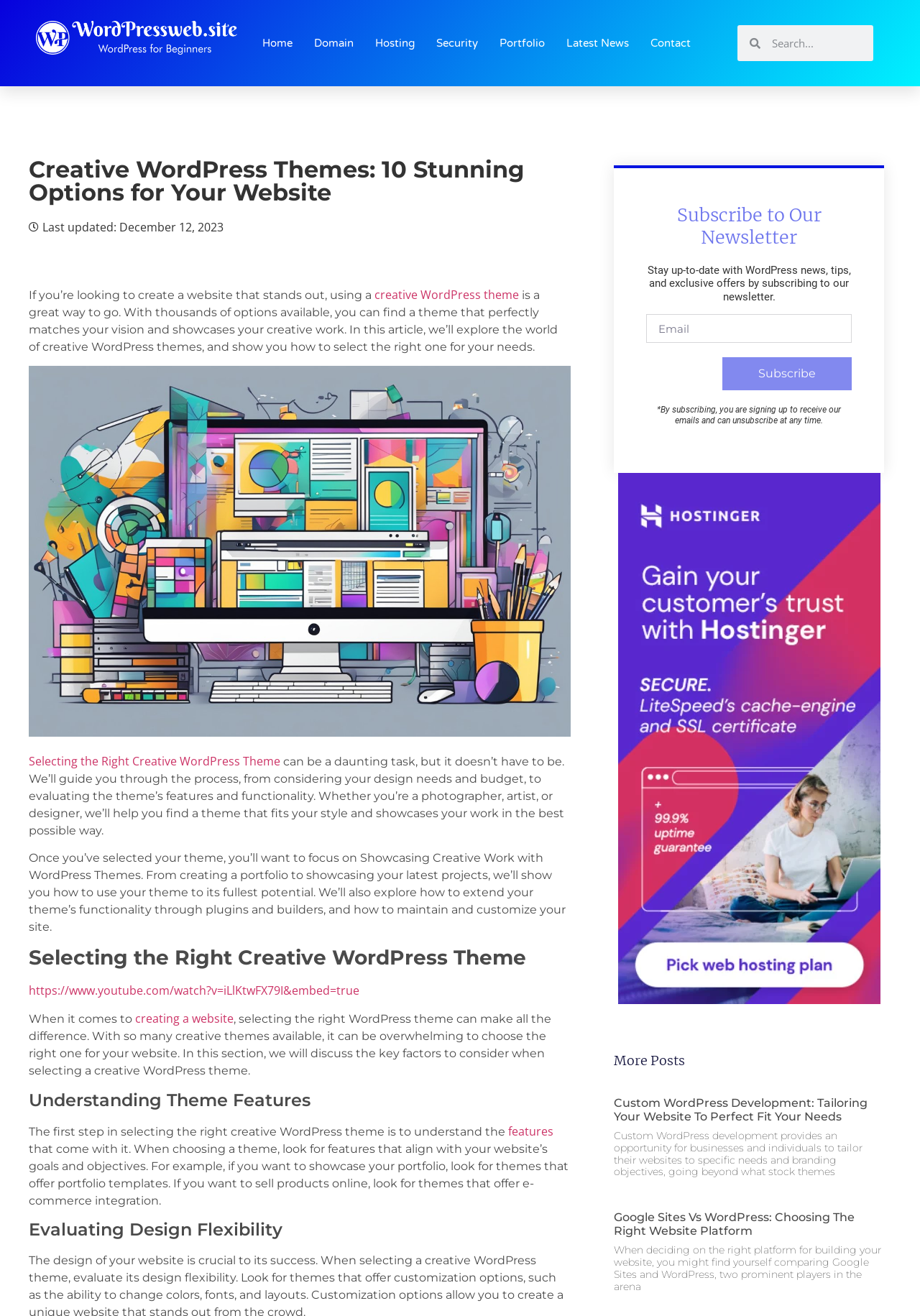Please identify the bounding box coordinates of the area that needs to be clicked to follow this instruction: "Subscribe to the newsletter".

[0.785, 0.272, 0.926, 0.297]